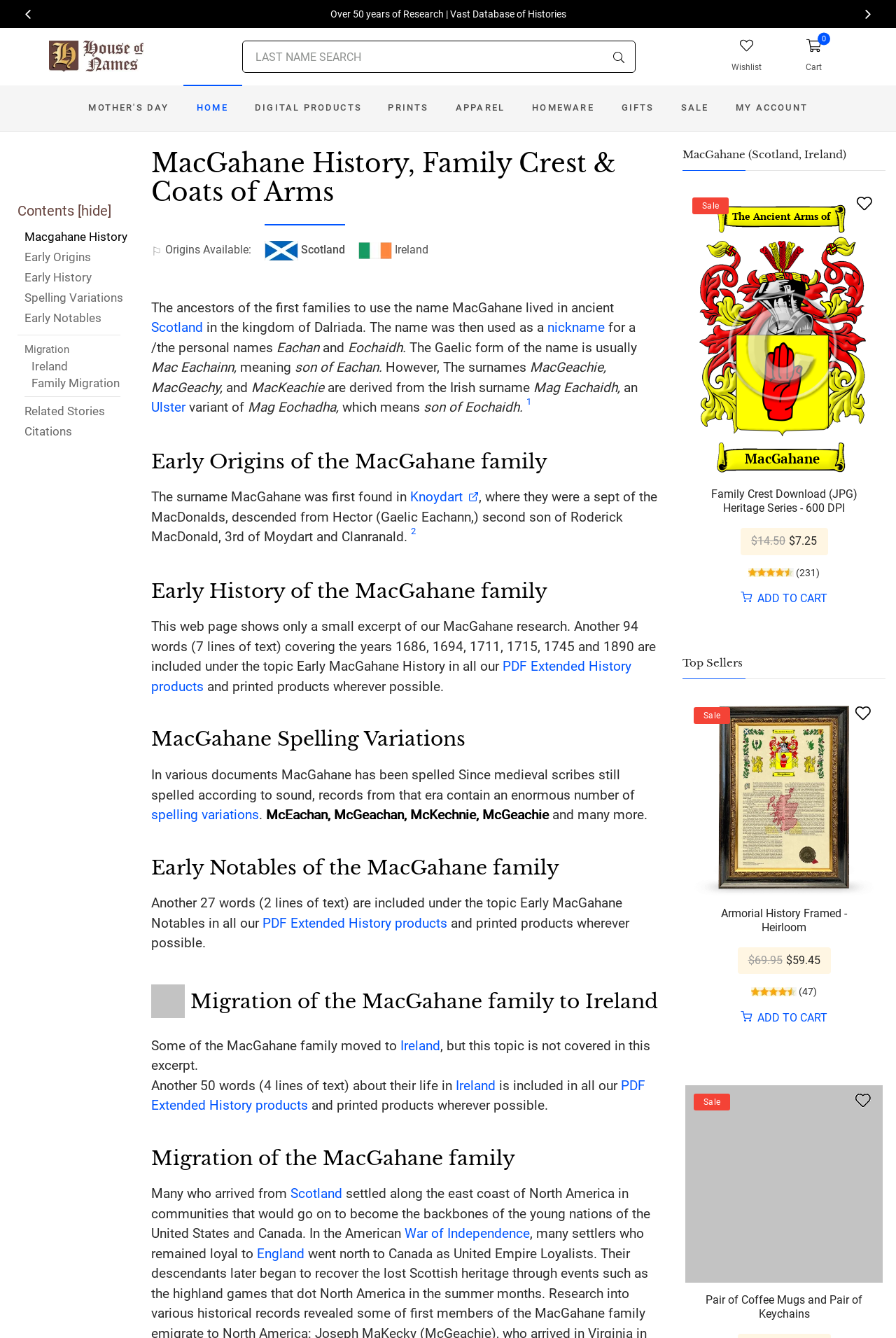Find the bounding box coordinates of the element you need to click on to perform this action: 'Click on the Wishlist link'. The coordinates should be represented by four float values between 0 and 1, in the format [left, top, right, bottom].

[0.795, 0.021, 0.87, 0.064]